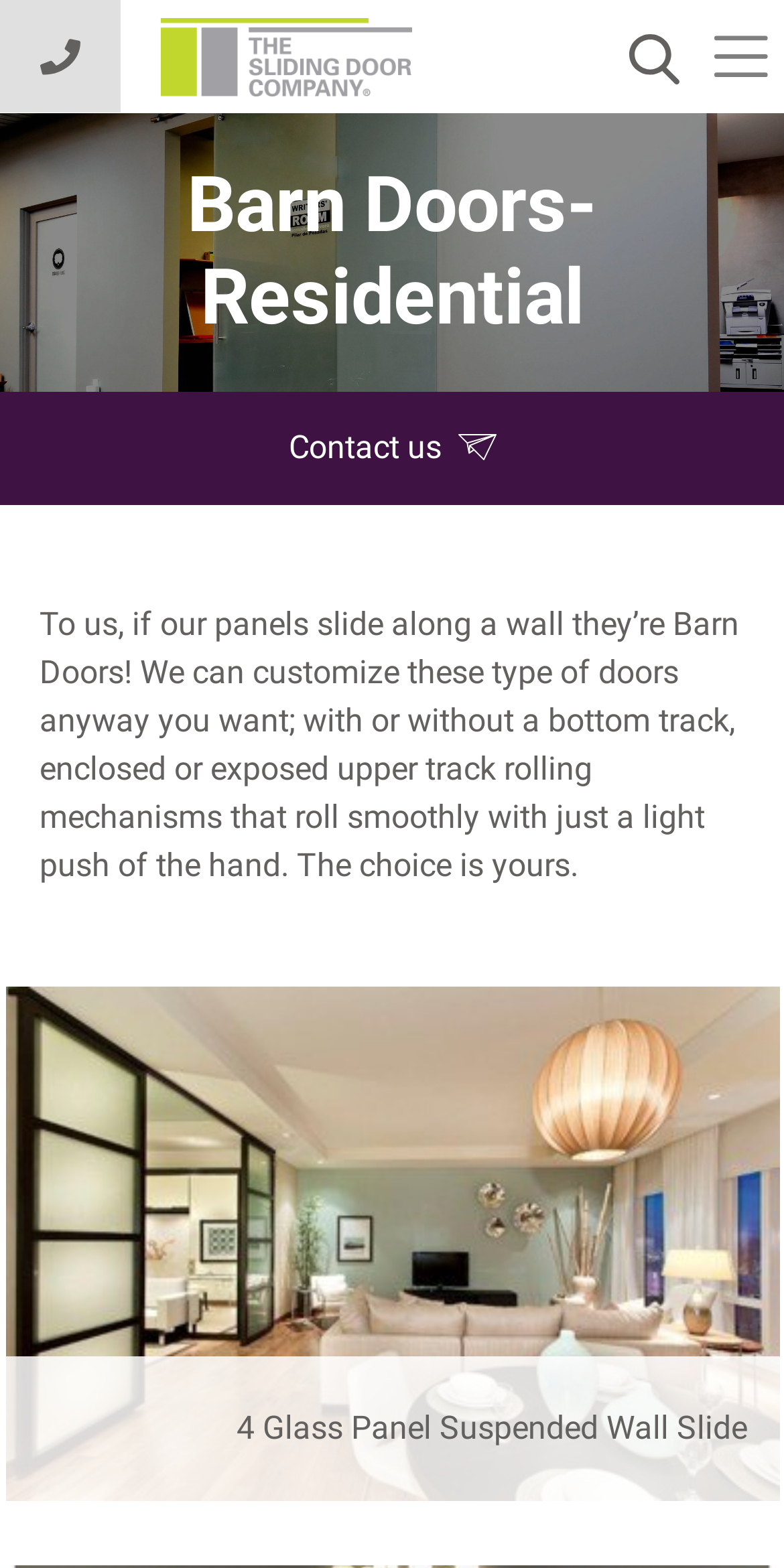Please respond in a single word or phrase: 
What is the style of the doors being customized?

Residential